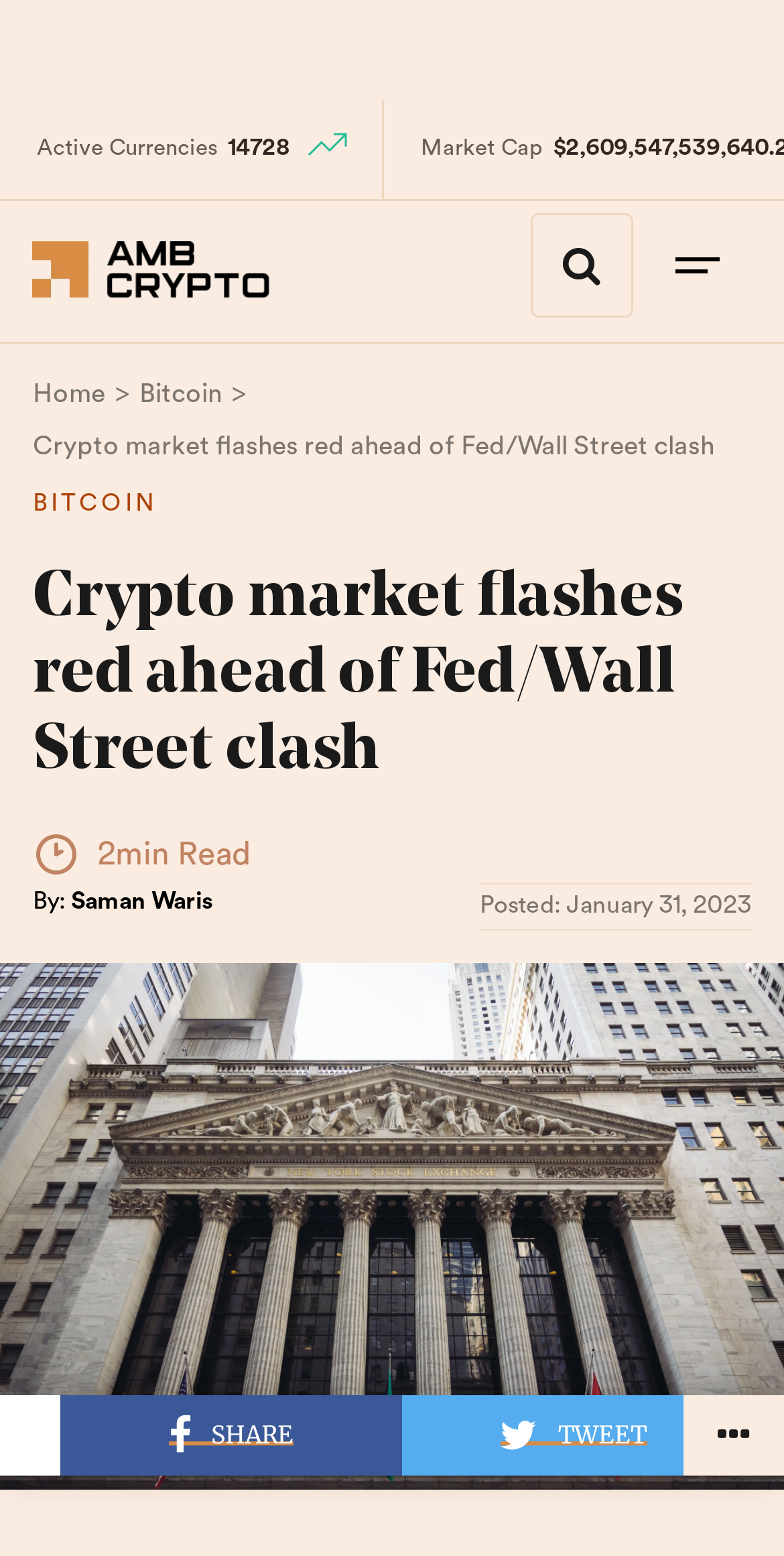Illustrate the webpage's structure and main components comprehensively.

The webpage appears to be a news article about the crypto market, specifically discussing its performance ahead of a Federal Open Market Committee (FOMC) meeting. 

At the top of the page, there is a navigation bar with links to "Home" and "Bitcoin". Below this, there is a heading that reads "Crypto market flashes red ahead of Fed/Wall Street clash". 

To the left of the heading, there is an image. Below the heading, there is a brief summary of the article, which takes about 2 minutes to read. The article was posted on January 31, 2023, and was written by Saman Waris. 

On the top-right side of the page, there are several static text elements, including "Active Currencies" with a value of "14728", "Market Cap", and an image. 

At the bottom of the page, there are social media sharing links, including "Share on Facebook" and "Tweet This Post", each accompanied by a list marker.